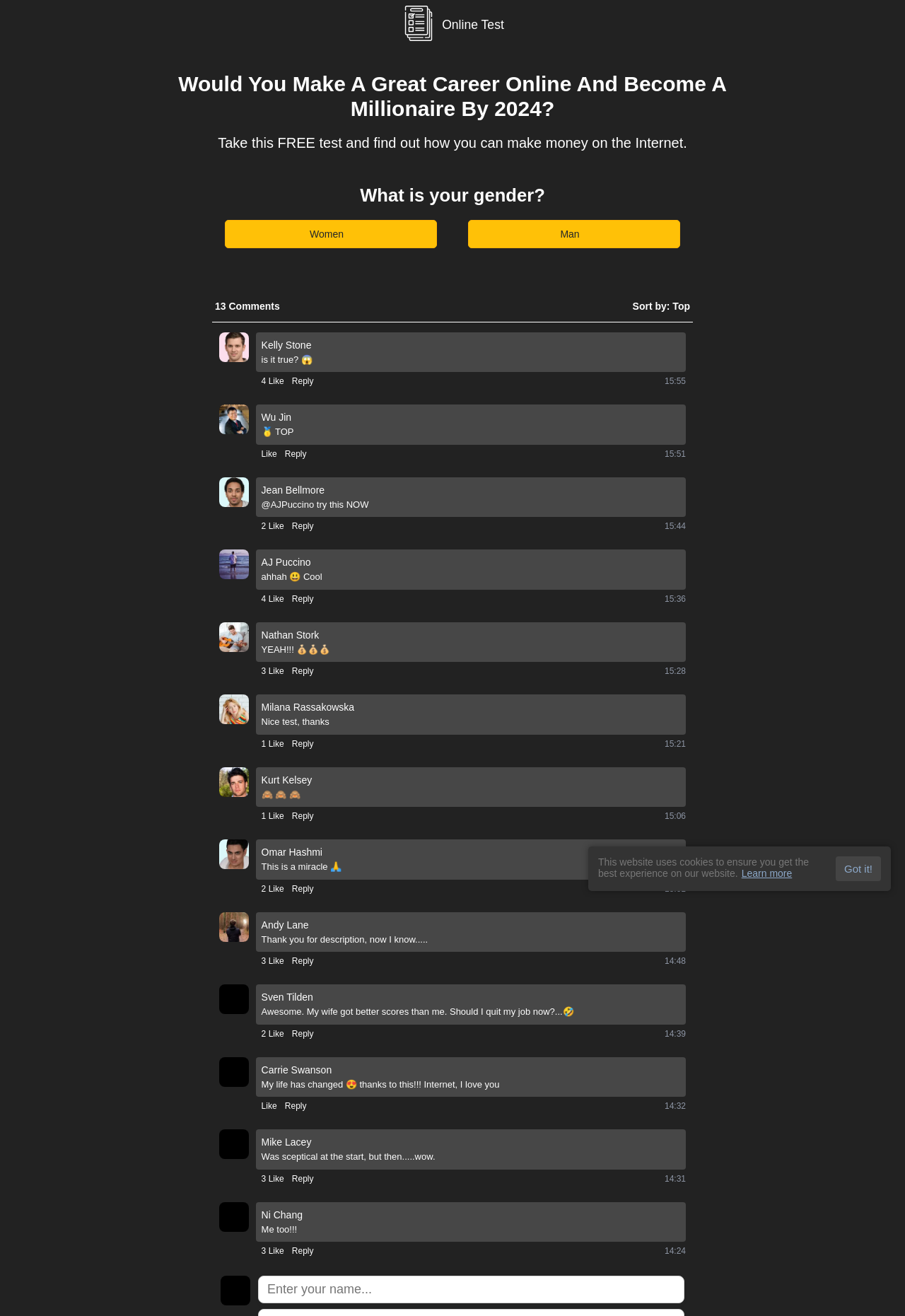Please specify the bounding box coordinates of the clickable region to carry out the following instruction: "Reply to a comment". The coordinates should be four float numbers between 0 and 1, in the format [left, top, right, bottom].

[0.323, 0.395, 0.346, 0.405]